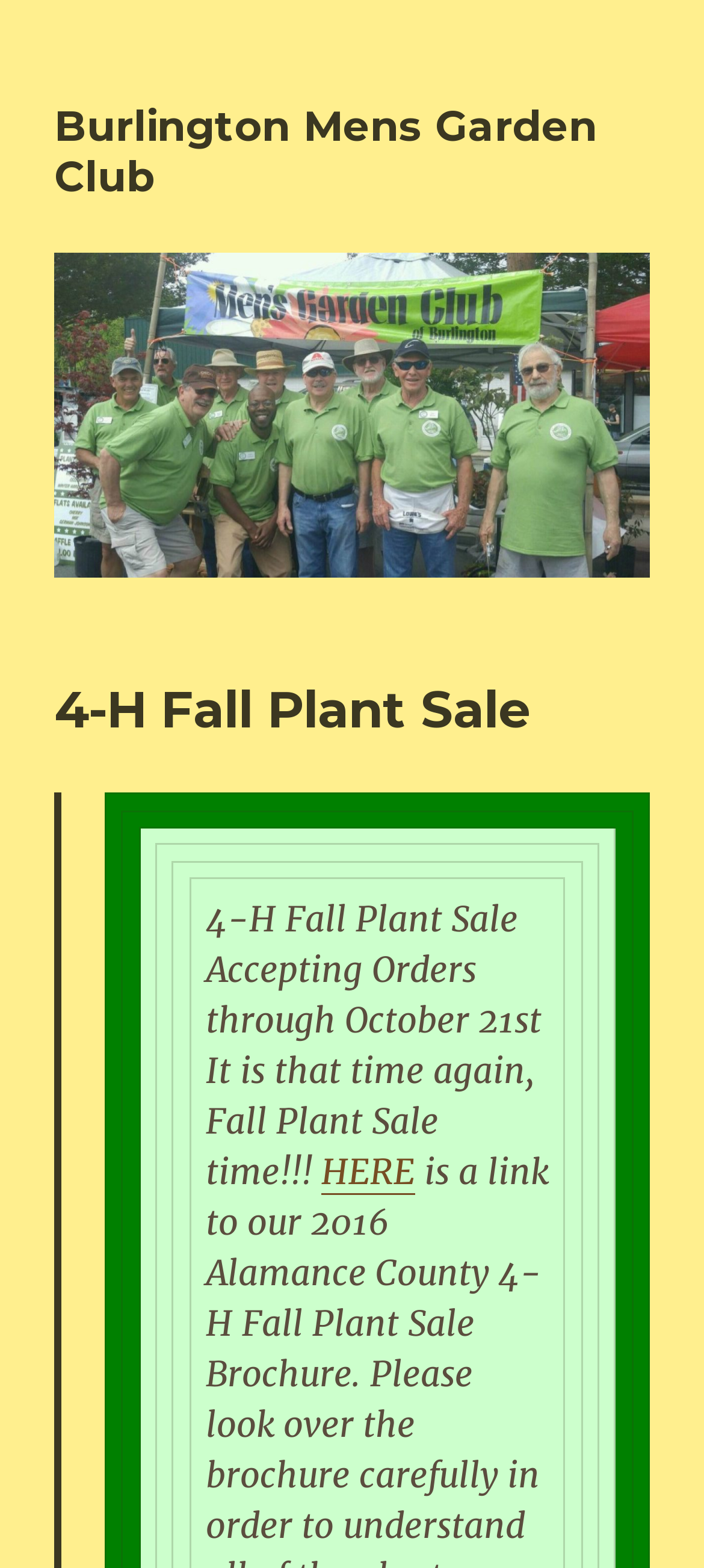Where can I find more information about the 4-H Fall Plant Sale?
Examine the image closely and answer the question with as much detail as possible.

I found the link to more information about the 4-H Fall Plant Sale by looking at the text 'HERE' which is a link located below the date 'October 21st'.